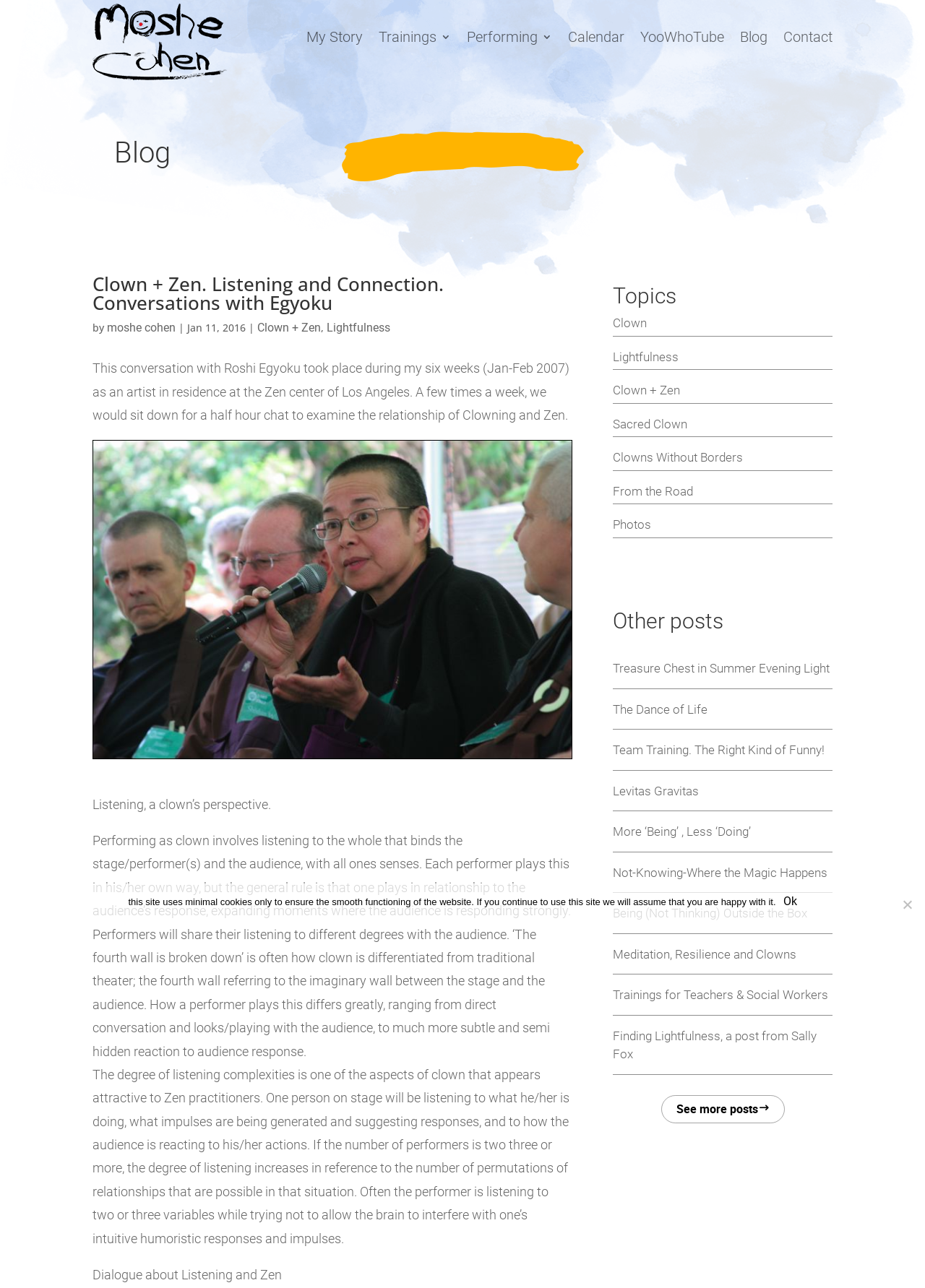Please identify the bounding box coordinates of the clickable area that will allow you to execute the instruction: "Read the blog post 'Treasure Chest in Summer Evening Light'".

[0.663, 0.513, 0.897, 0.525]